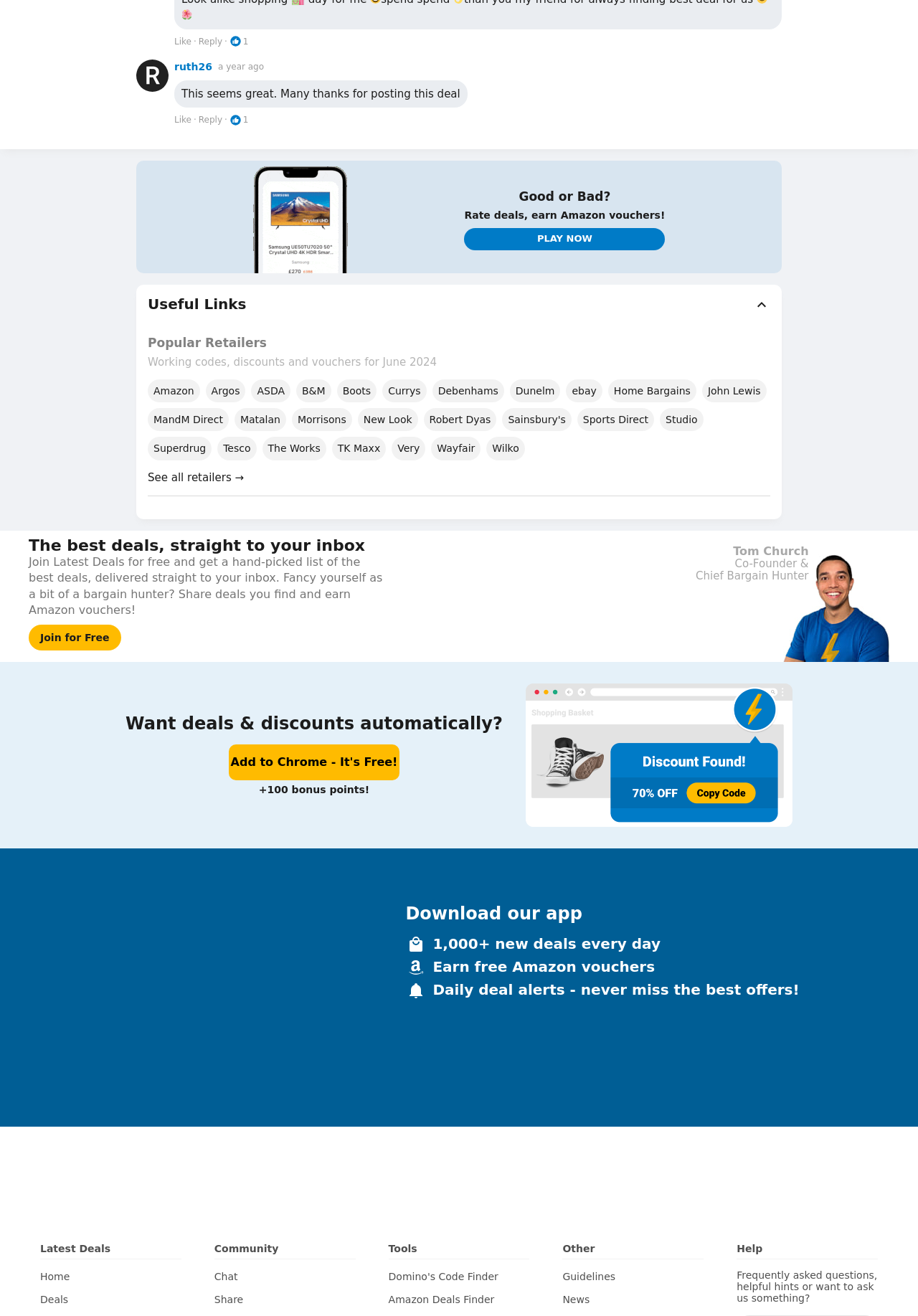Give a concise answer using only one word or phrase for this question:
What is the benefit of joining Latest Deals for free?

Get a hand-picked list of the best deals